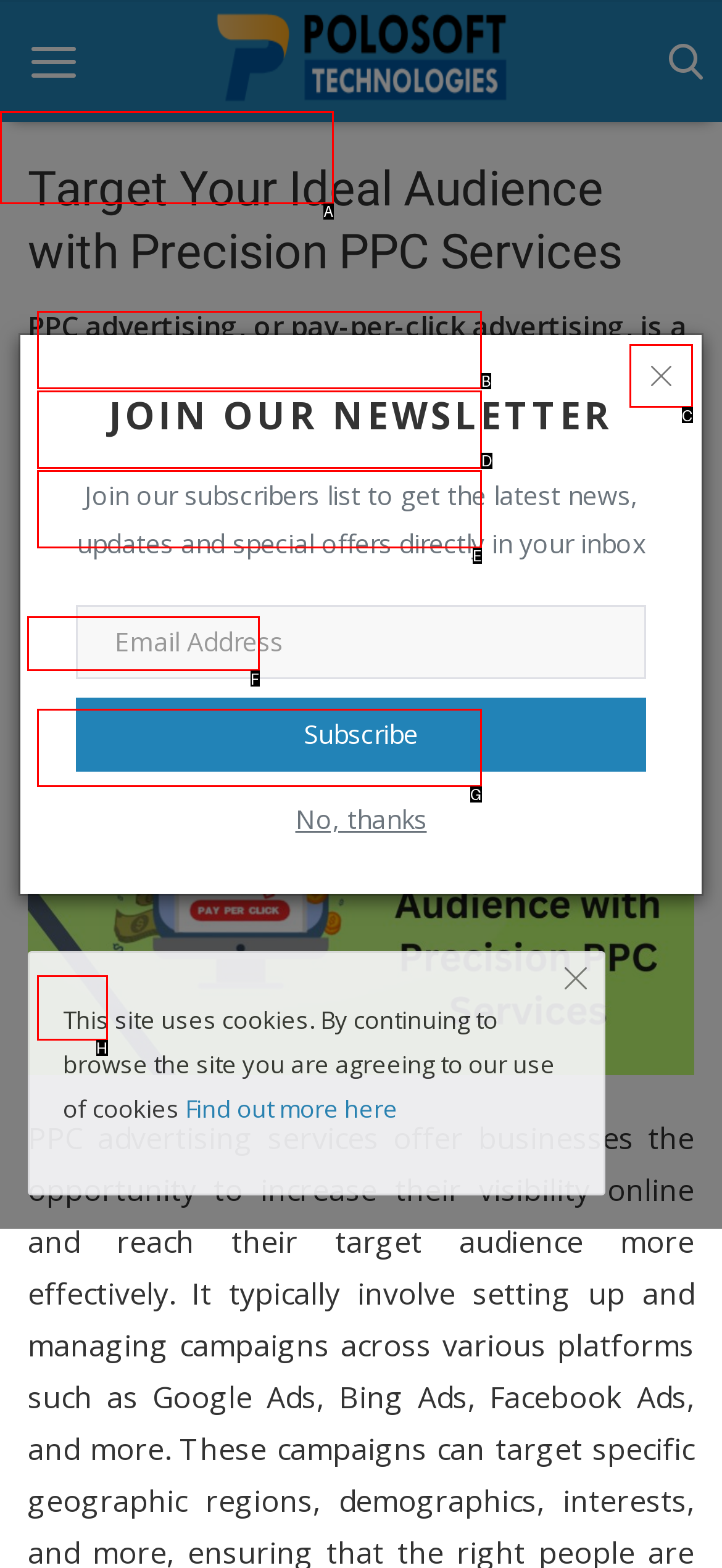What is the letter of the UI element you should click to Add to Reading List? Provide the letter directly.

F